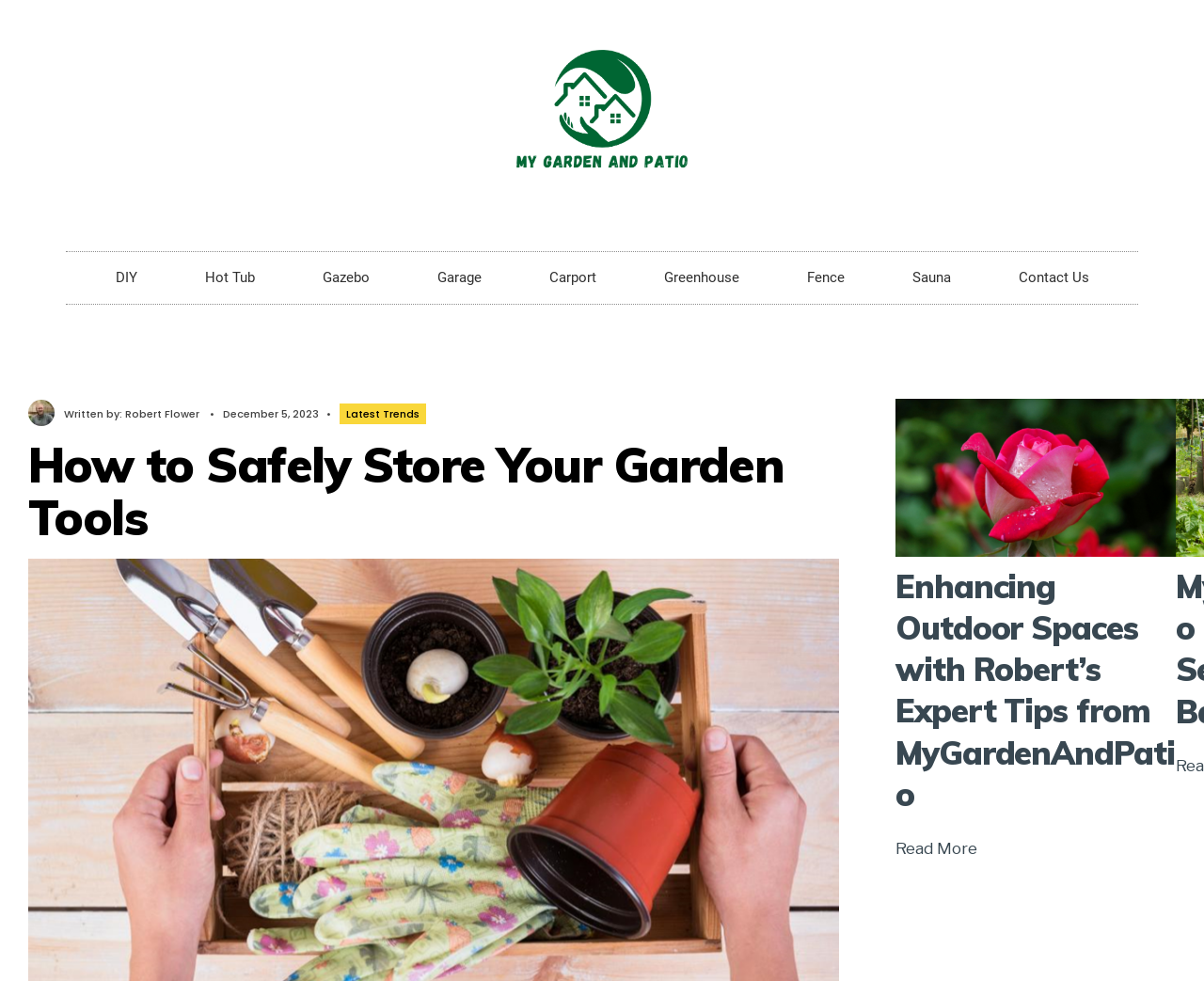Please provide a one-word or phrase answer to the question: 
What is the purpose of the 'Read More' link?

To read more about the article